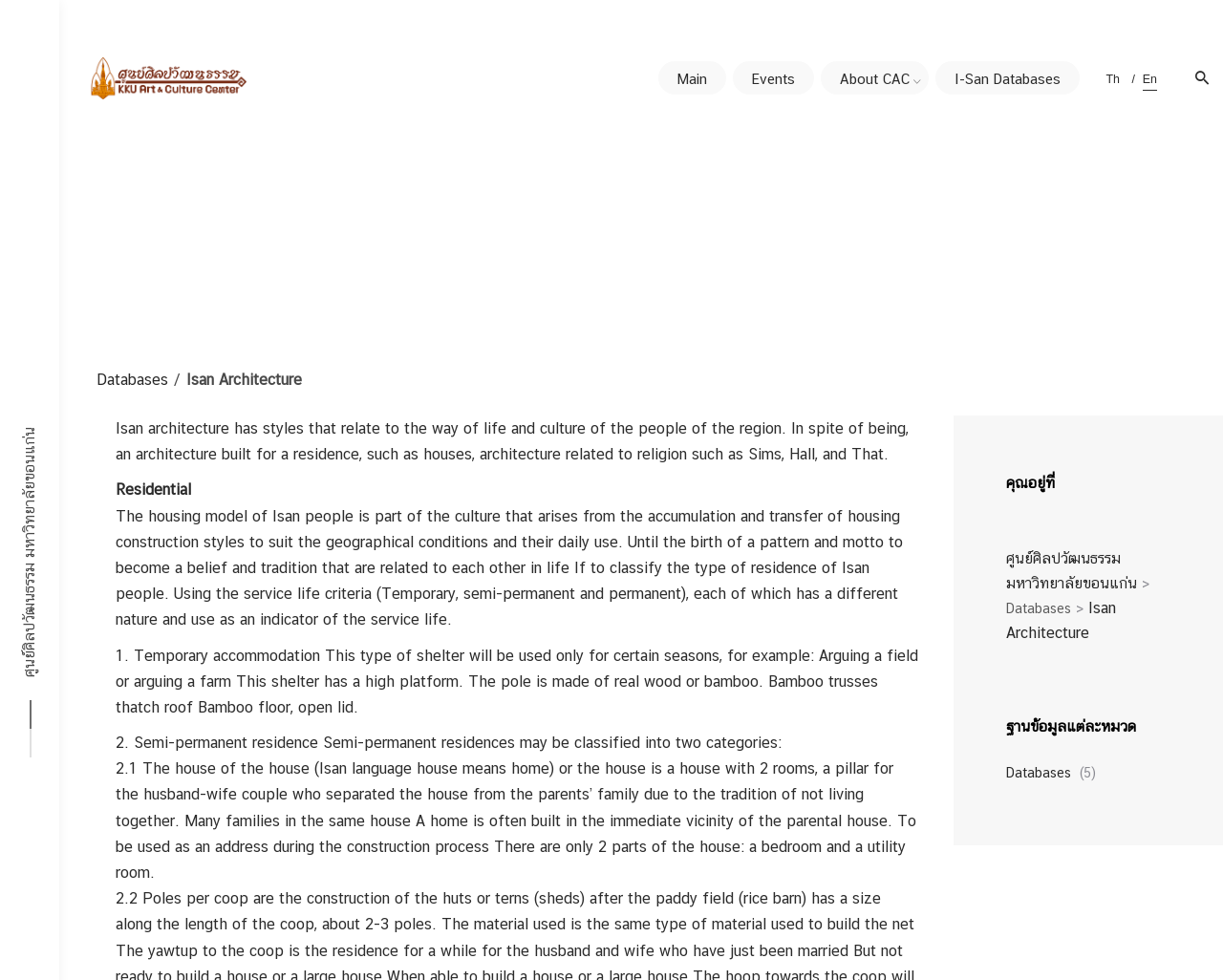Locate the bounding box for the described UI element: "Events". Ensure the coordinates are four float numbers between 0 and 1, formatted as [left, top, right, bottom].

[0.6, 0.062, 0.666, 0.096]